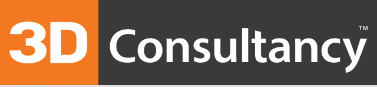What typeface is used for 'Consultancy'?
Based on the content of the image, thoroughly explain and answer the question.

According to the caption, the word 'Consultancy' is presented in a clean, modern typeface, which suggests a sleek and contemporary font style.